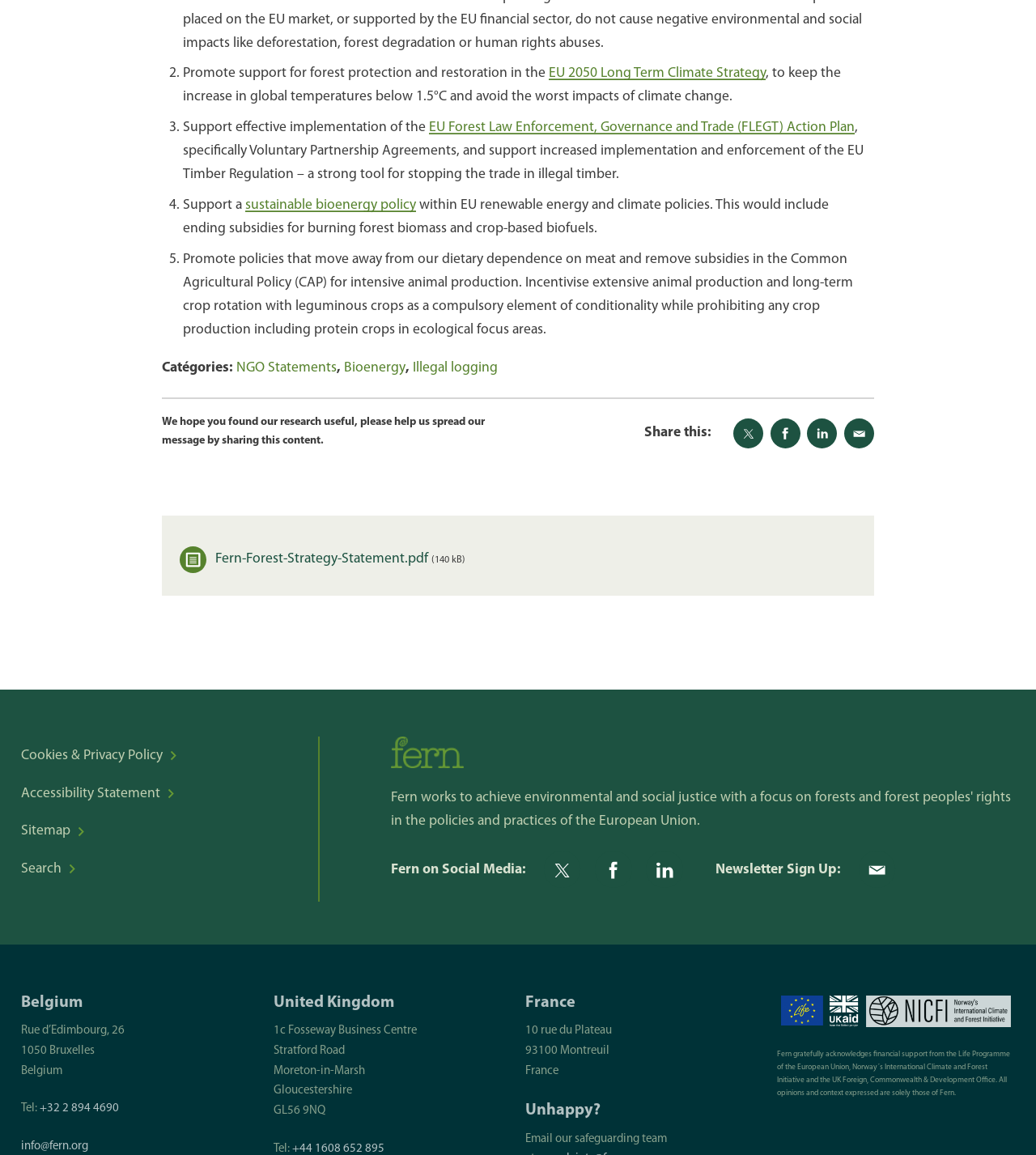Please provide a comprehensive response to the question based on the details in the image: What is the recommended policy for bioenergy in the EU?

The recommended policy for bioenergy in the EU is a sustainable bioenergy policy, which would include ending subsidies for burning forest biomass and crop-based biofuels, as mentioned in the fourth point of the list.